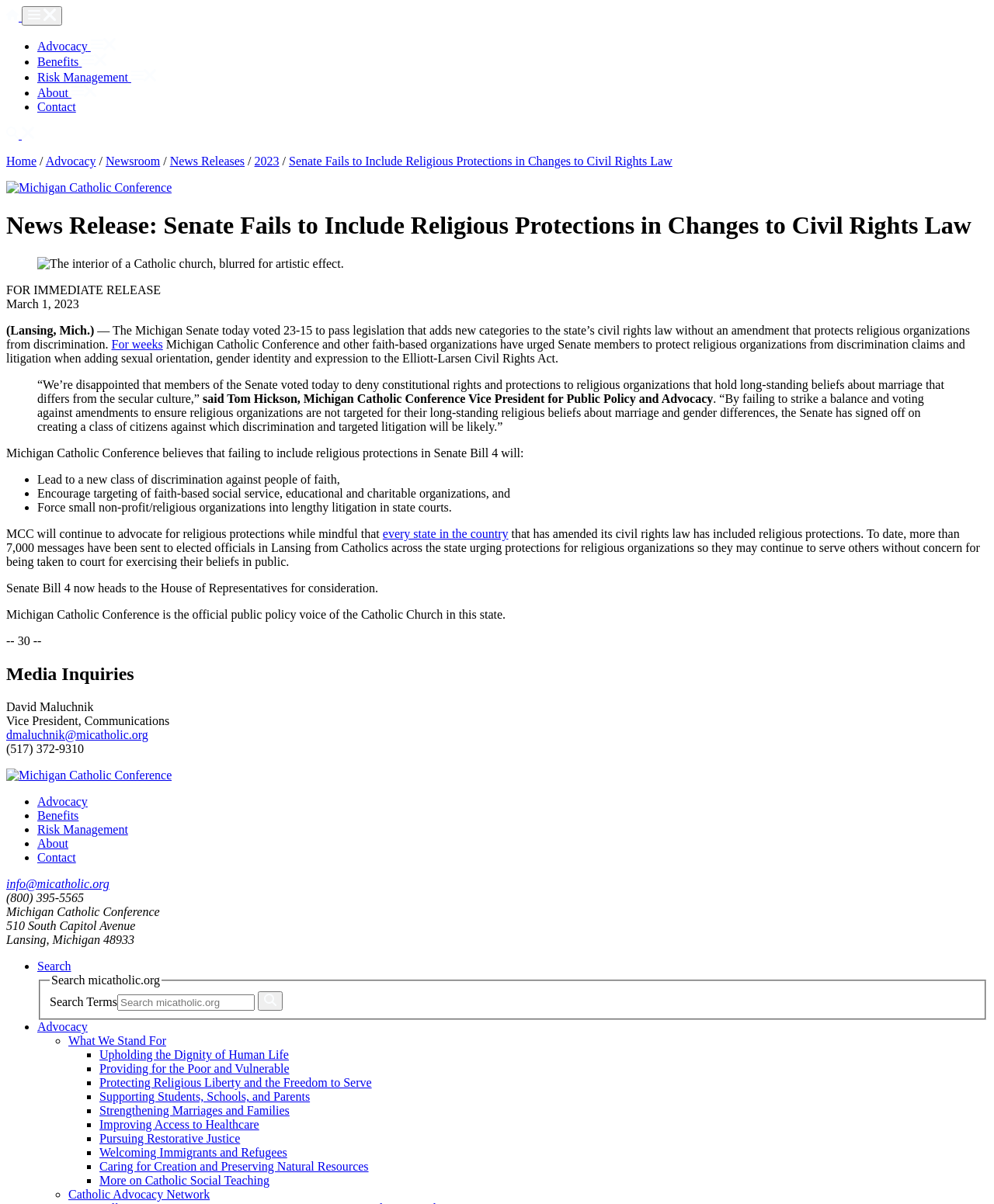Please identify the bounding box coordinates of the element I should click to complete this instruction: 'Contact Michigan Catholic Conference'. The coordinates should be given as four float numbers between 0 and 1, like this: [left, top, right, bottom].

[0.038, 0.083, 0.076, 0.094]